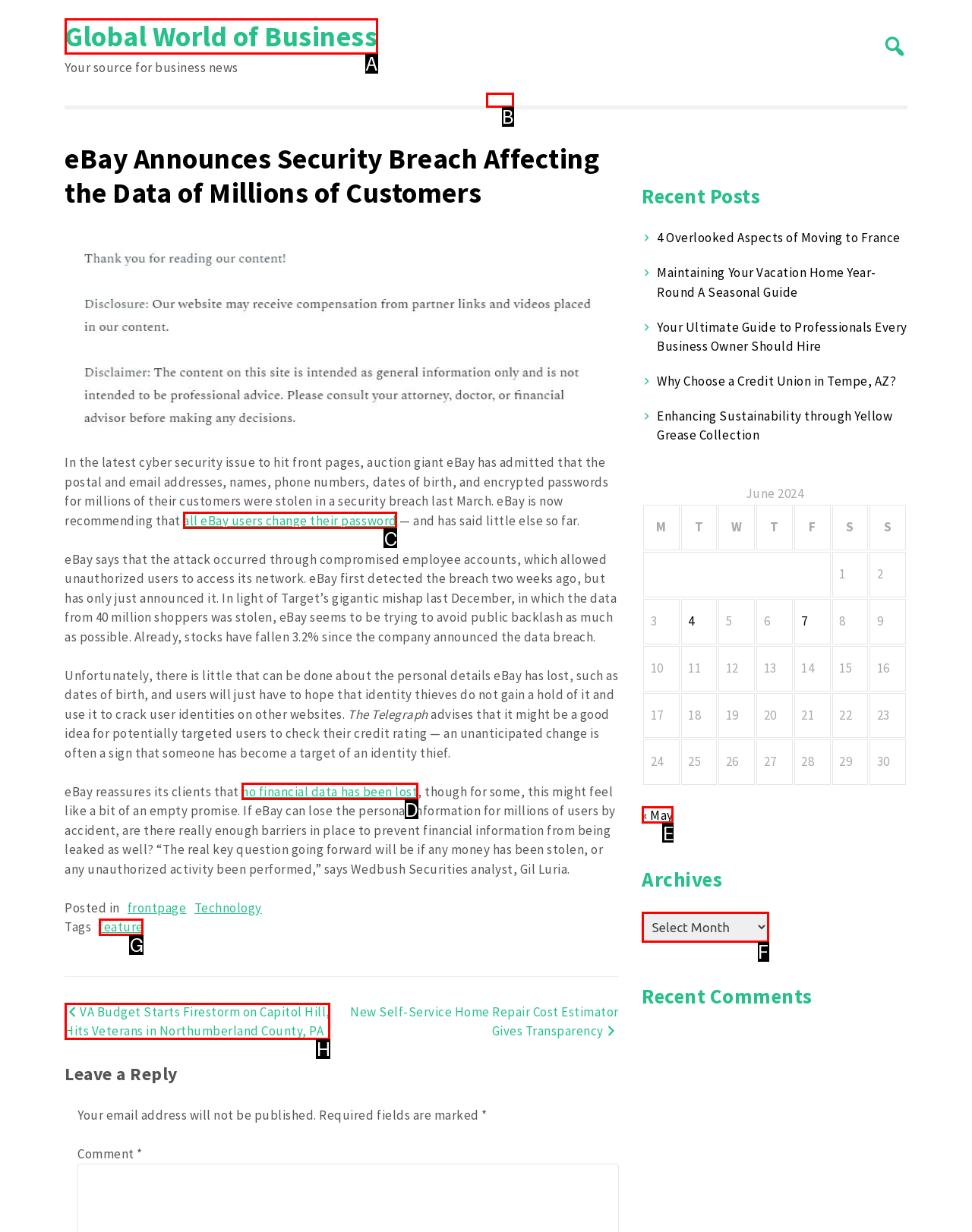Identify the letter of the UI element that corresponds to: Global World of Business
Respond with the letter of the option directly.

A